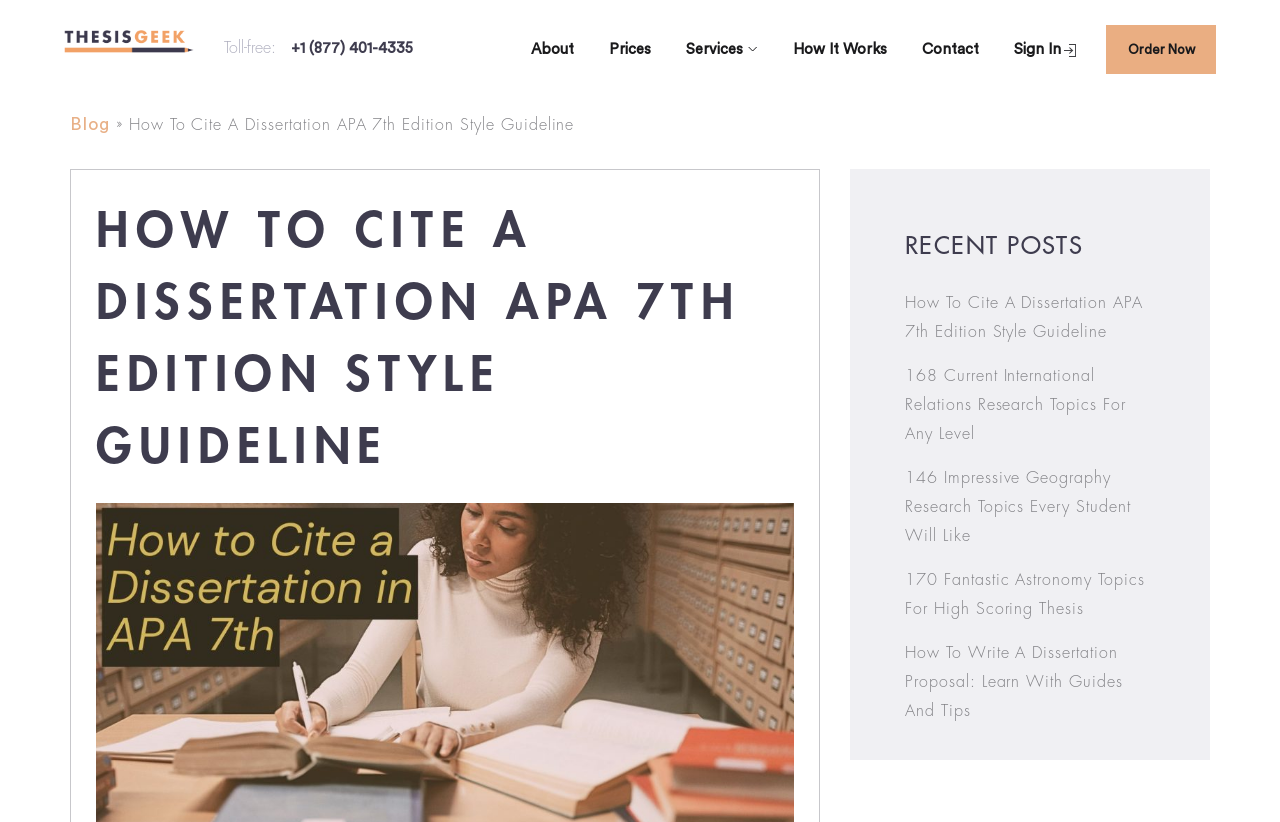Identify the bounding box coordinates of the section to be clicked to complete the task described by the following instruction: "contact the support team". The coordinates should be four float numbers between 0 and 1, formatted as [left, top, right, bottom].

[0.72, 0.05, 0.765, 0.071]